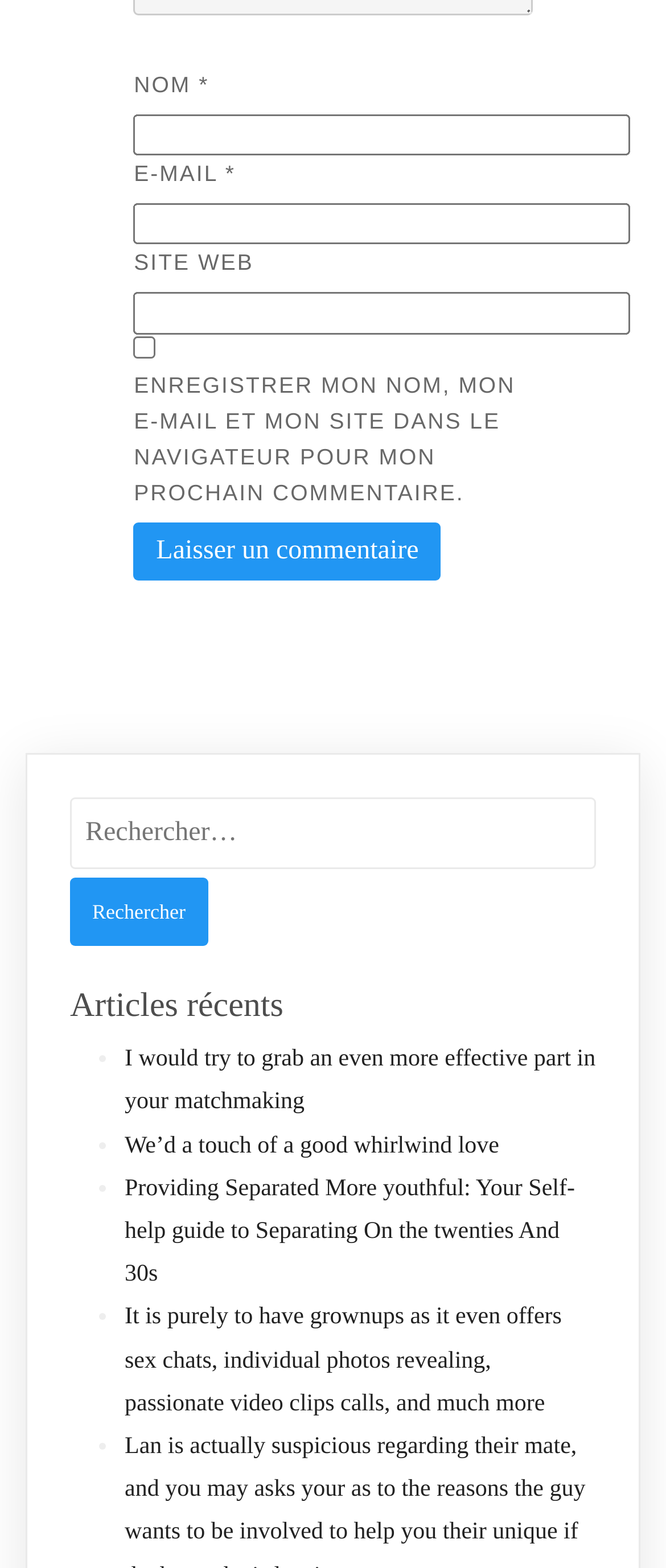Determine the bounding box coordinates for the clickable element required to fulfill the instruction: "Search for something". Provide the coordinates as four float numbers between 0 and 1, i.e., [left, top, right, bottom].

[0.105, 0.509, 0.895, 0.604]